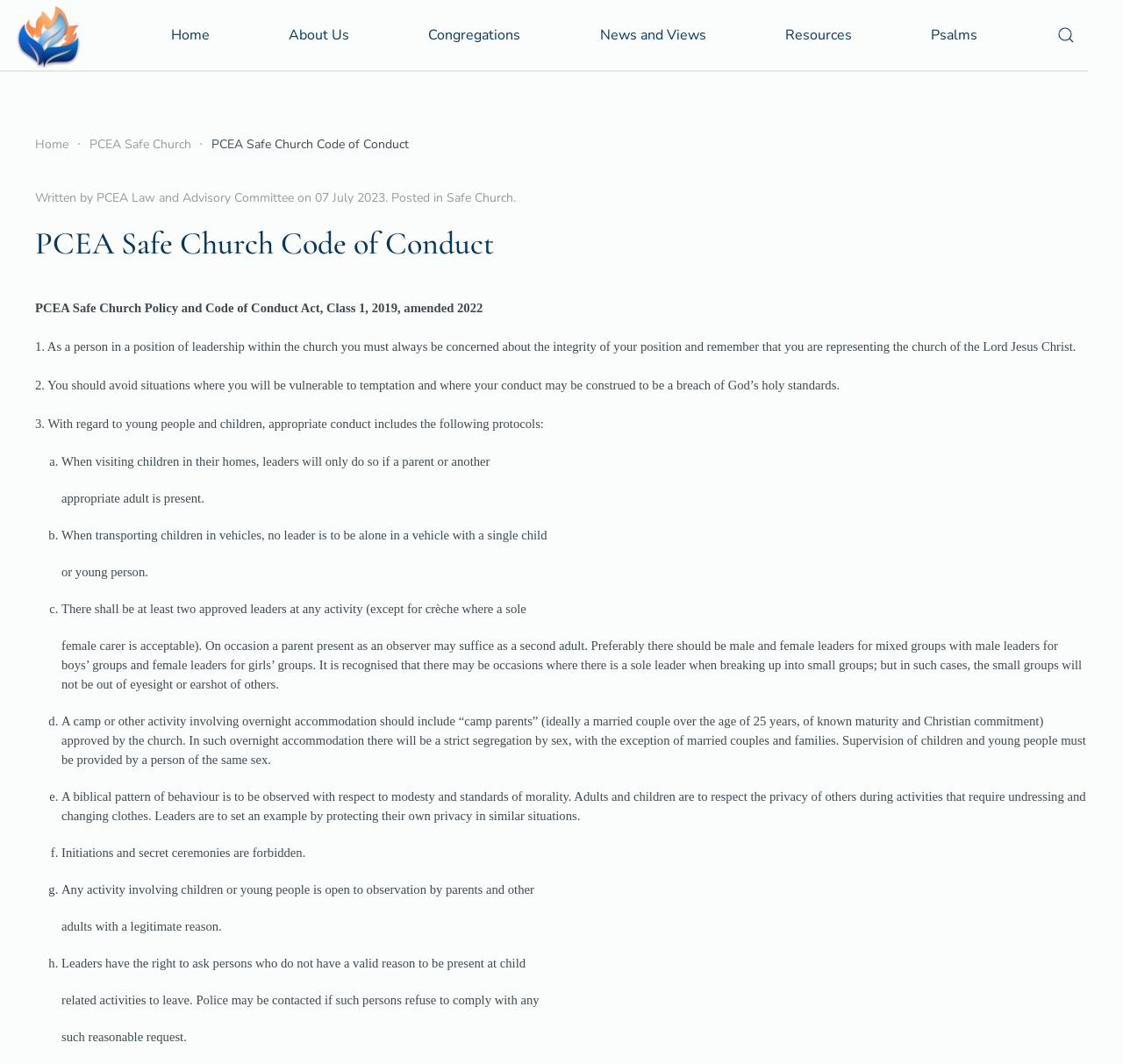What is the purpose of the PCEA Safe Church Code of Conduct?
Using the image as a reference, deliver a detailed and thorough answer to the question.

The PCEA Safe Church Code of Conduct is a set of guidelines and protocols for leaders and individuals within the church to ensure their conduct is in line with the church's values and standards, and to prevent any harm or exploitation of children and young people.